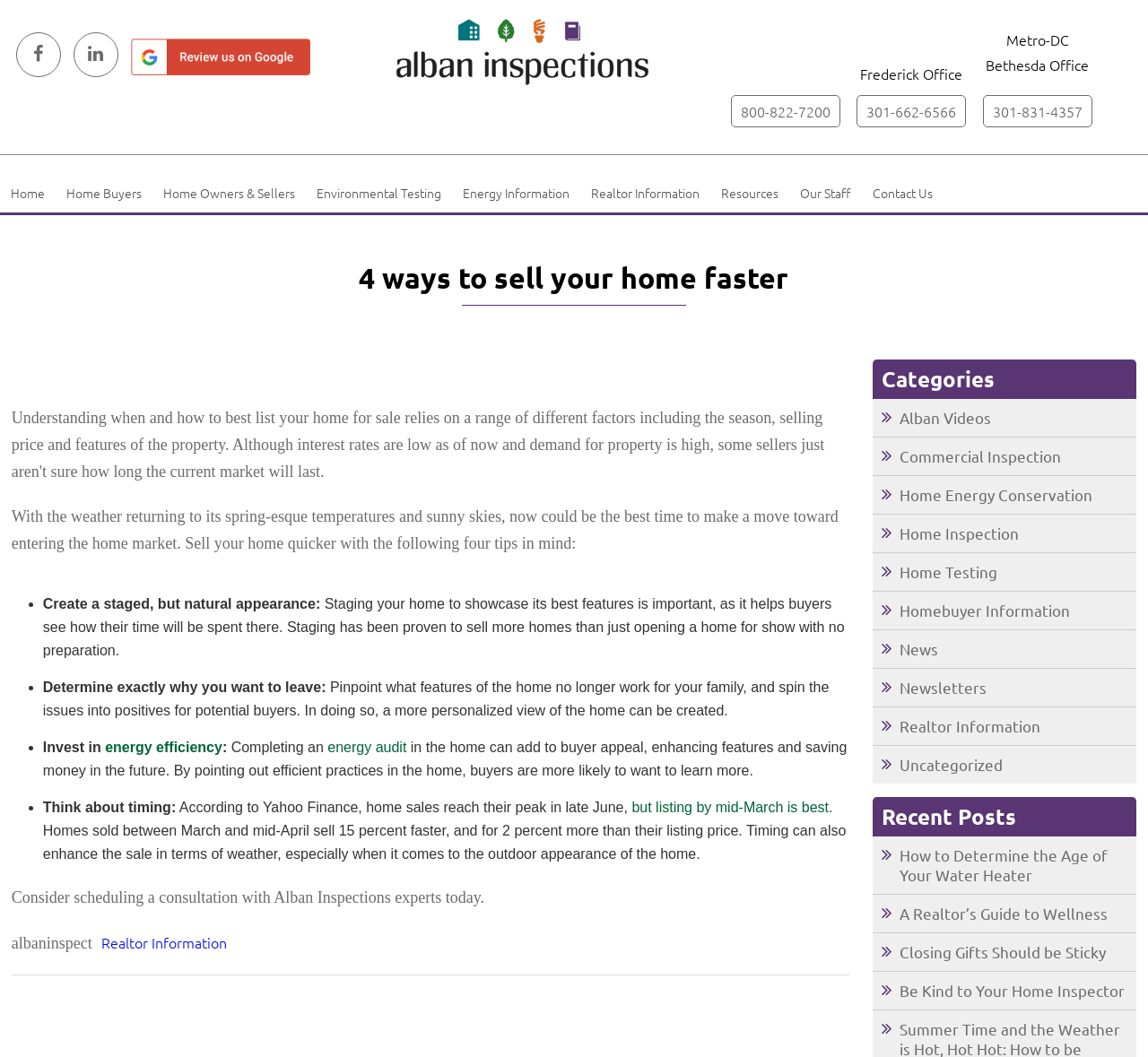From the image, can you give a detailed response to the question below:
How many categories are listed?

On the right-hand side of the webpage, there is a section titled 'Categories'. This section lists 13 different categories, including 'Alban Videos', 'Commercial Inspection', 'Home Energy Conservation', and others.